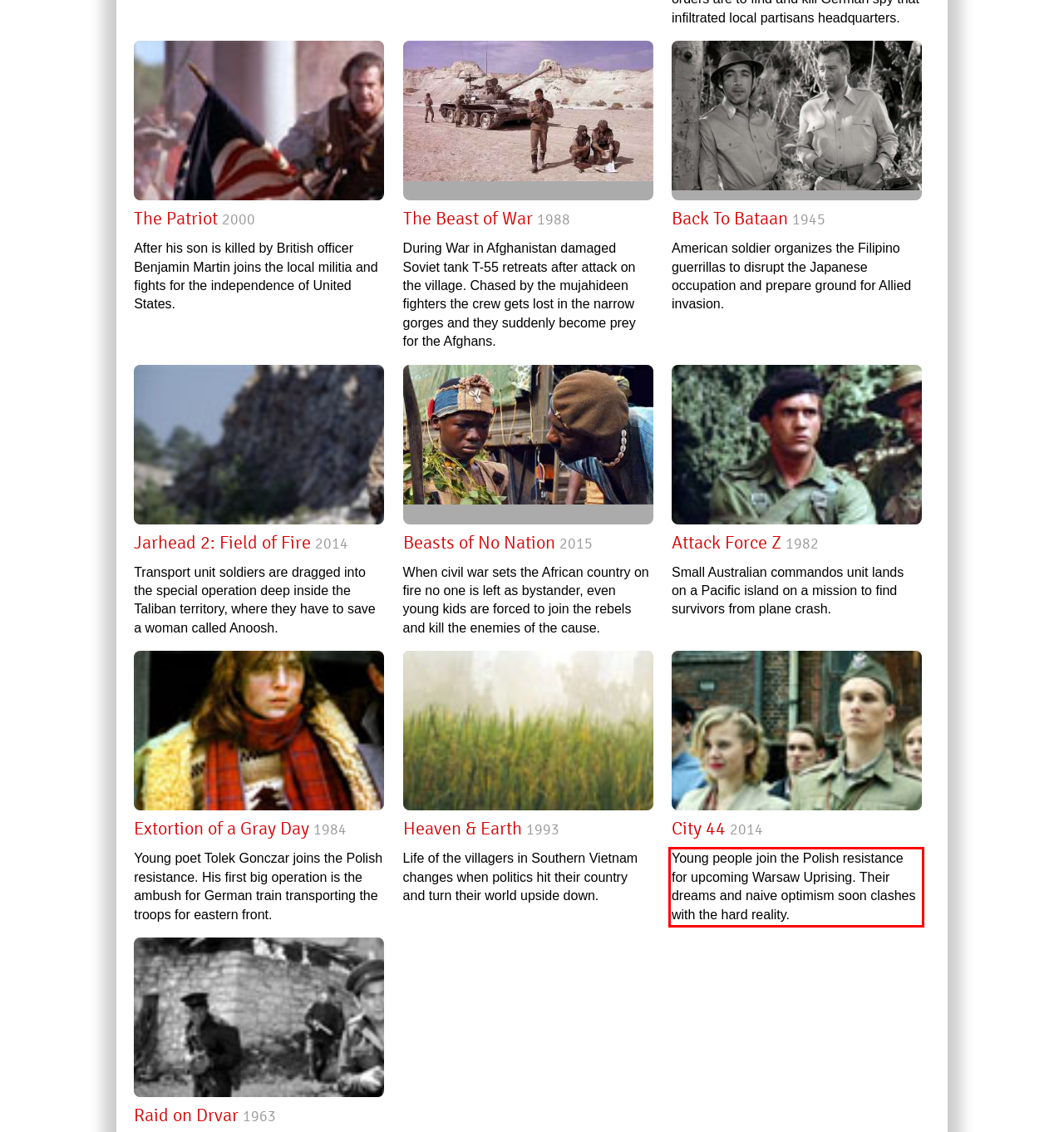Identify the text within the red bounding box on the webpage screenshot and generate the extracted text content.

Young people join the Polish resistance for upcoming Warsaw Uprising. Their dreams and naive optimism soon clashes with the hard reality.